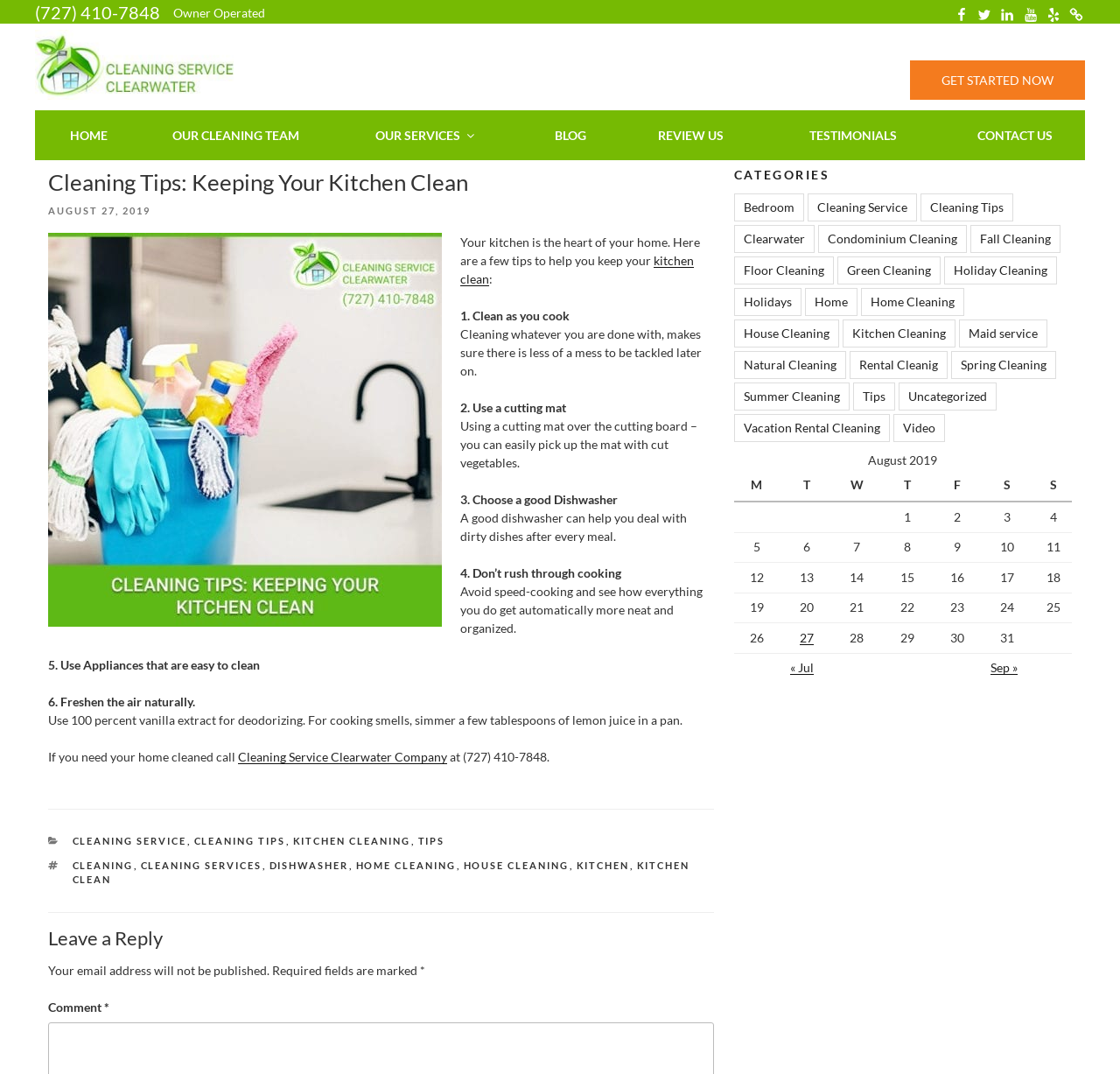Please find the bounding box for the following UI element description. Provide the coordinates in (top-left x, top-left y, bottom-right x, bottom-right y) format, with values between 0 and 1: Get Started Now

[0.812, 0.055, 0.969, 0.092]